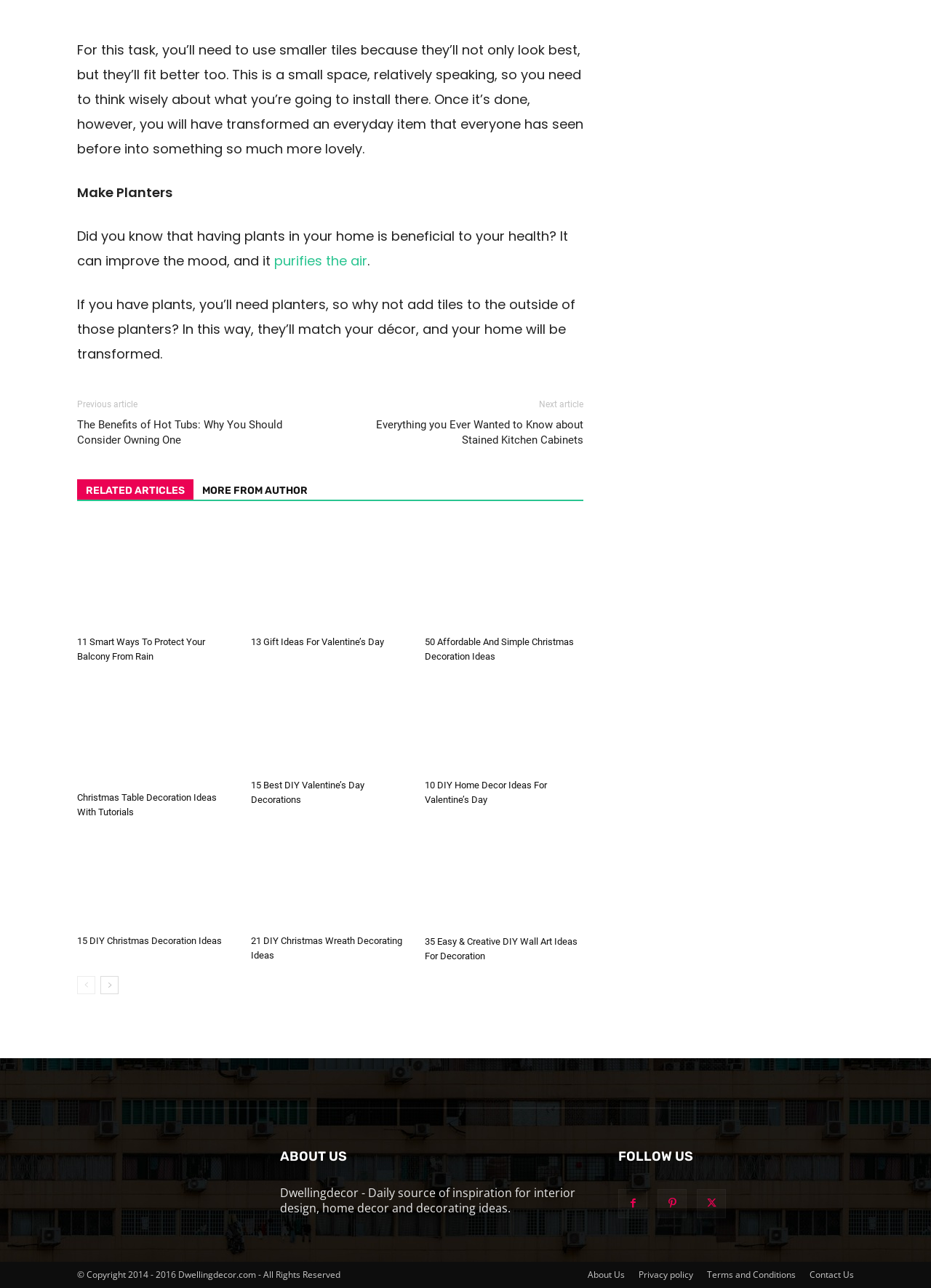Please identify the coordinates of the bounding box for the clickable region that will accomplish this instruction: "Follow on Facebook".

[0.664, 0.923, 0.695, 0.946]